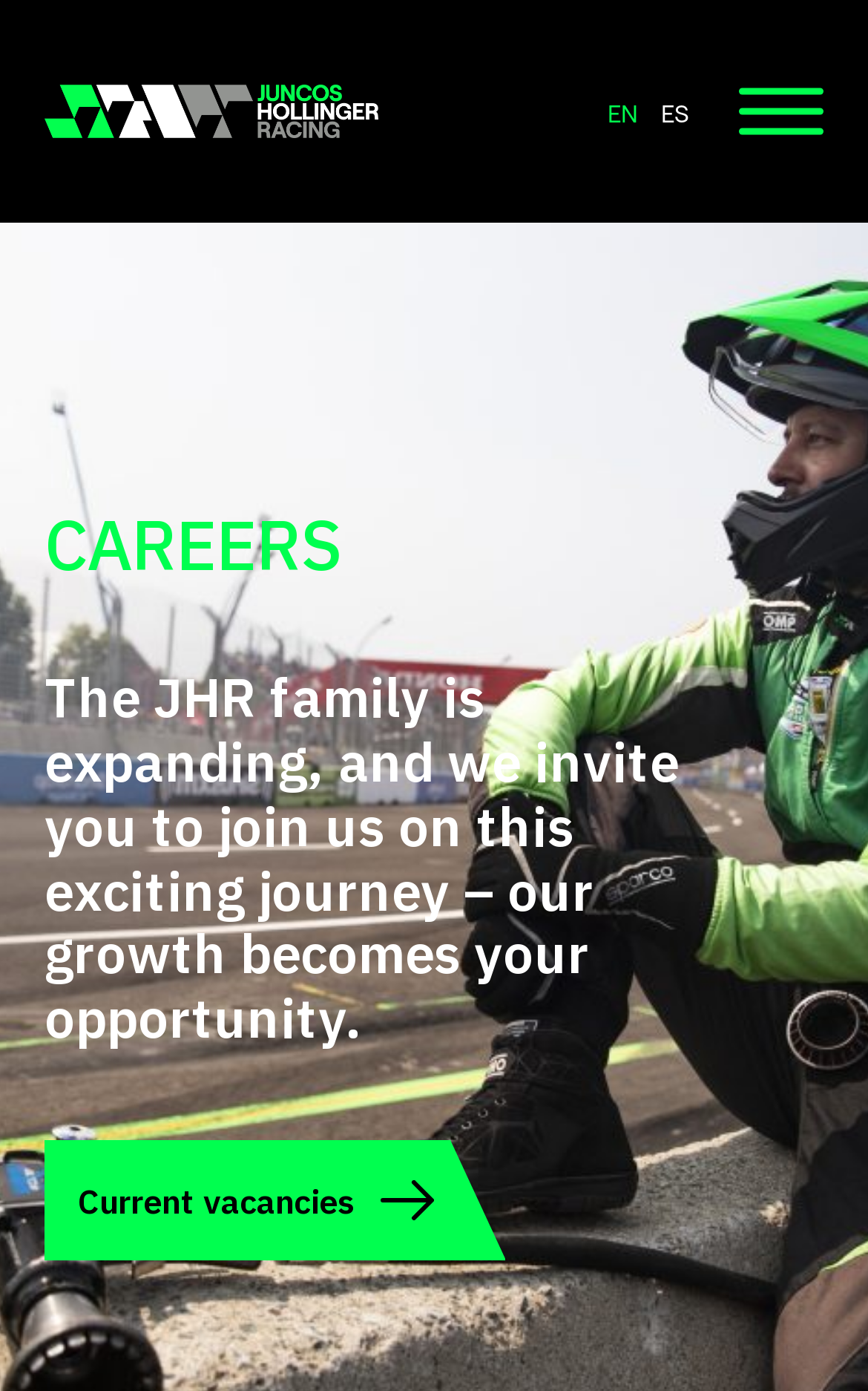Provide a brief response using a word or short phrase to this question:
What is the purpose of the webpage?

To showcase career opportunities